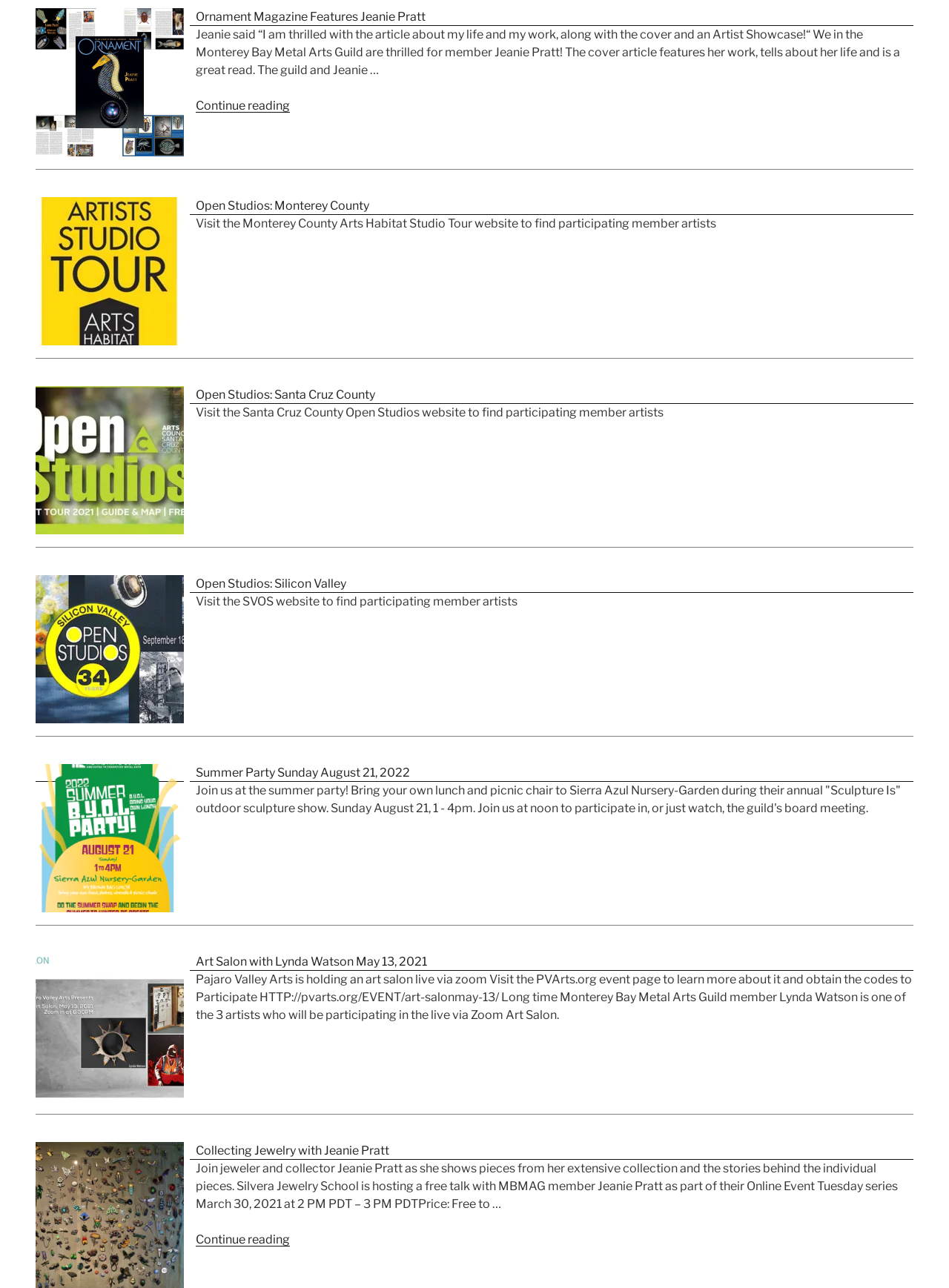Please determine the bounding box coordinates for the element that should be clicked to follow these instructions: "Read about Collecting Jewelry with Jeanie Pratt".

[0.206, 0.902, 0.946, 0.94]